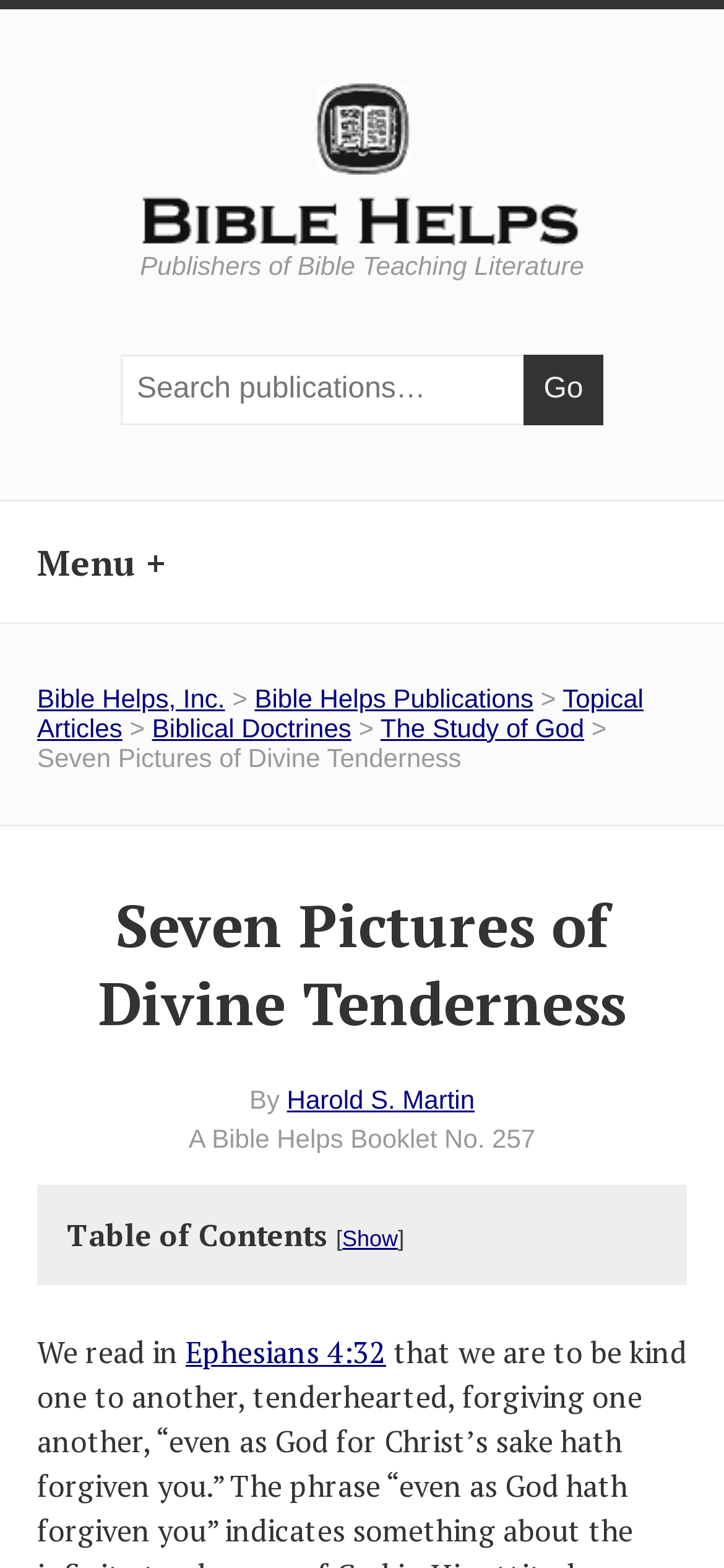Indicate the bounding box coordinates of the clickable region to achieve the following instruction: "Show Table of Contents."

[0.473, 0.782, 0.55, 0.798]